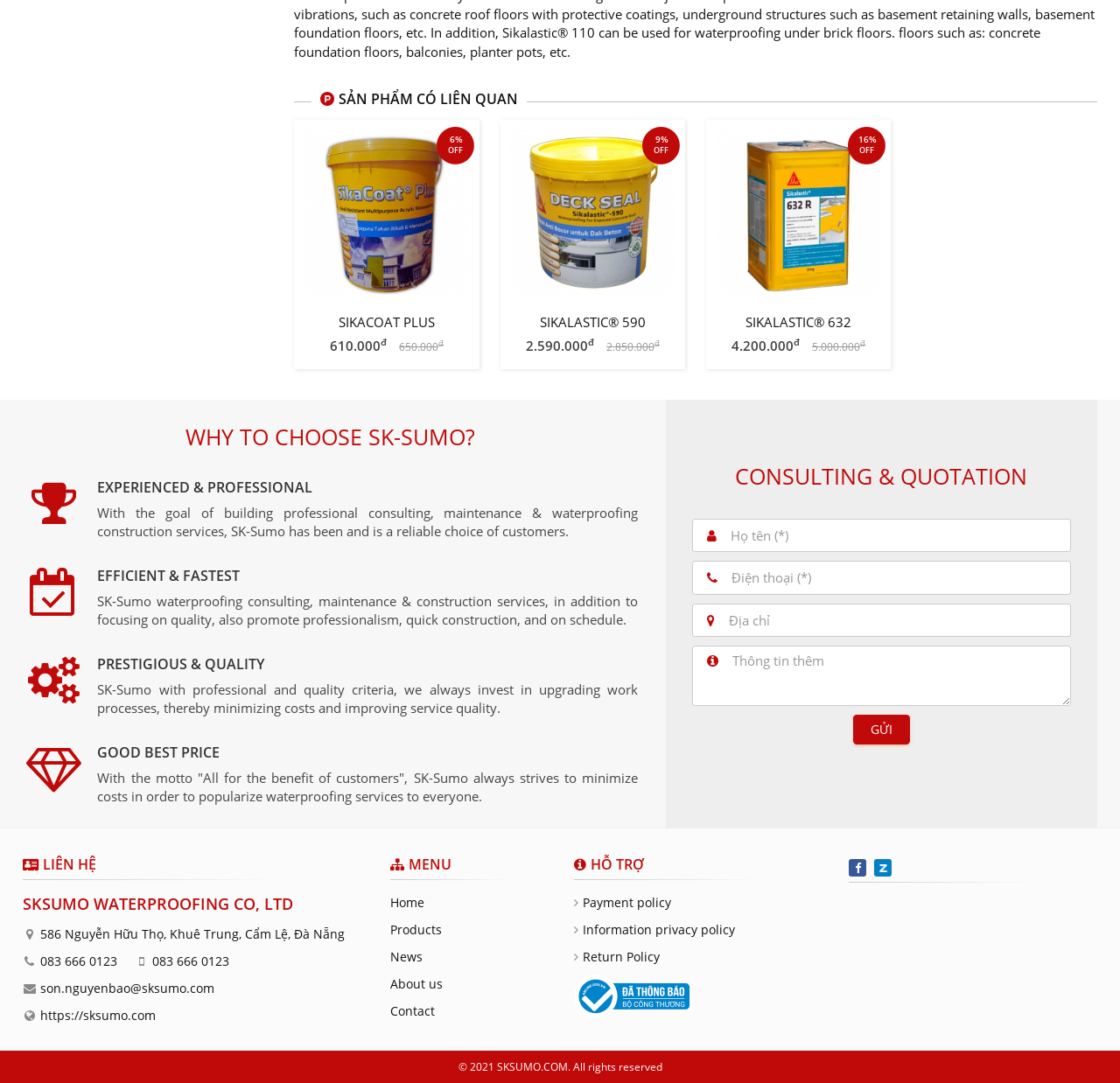What is the name of the company?
Please provide a single word or phrase as your answer based on the screenshot.

SKSUMO